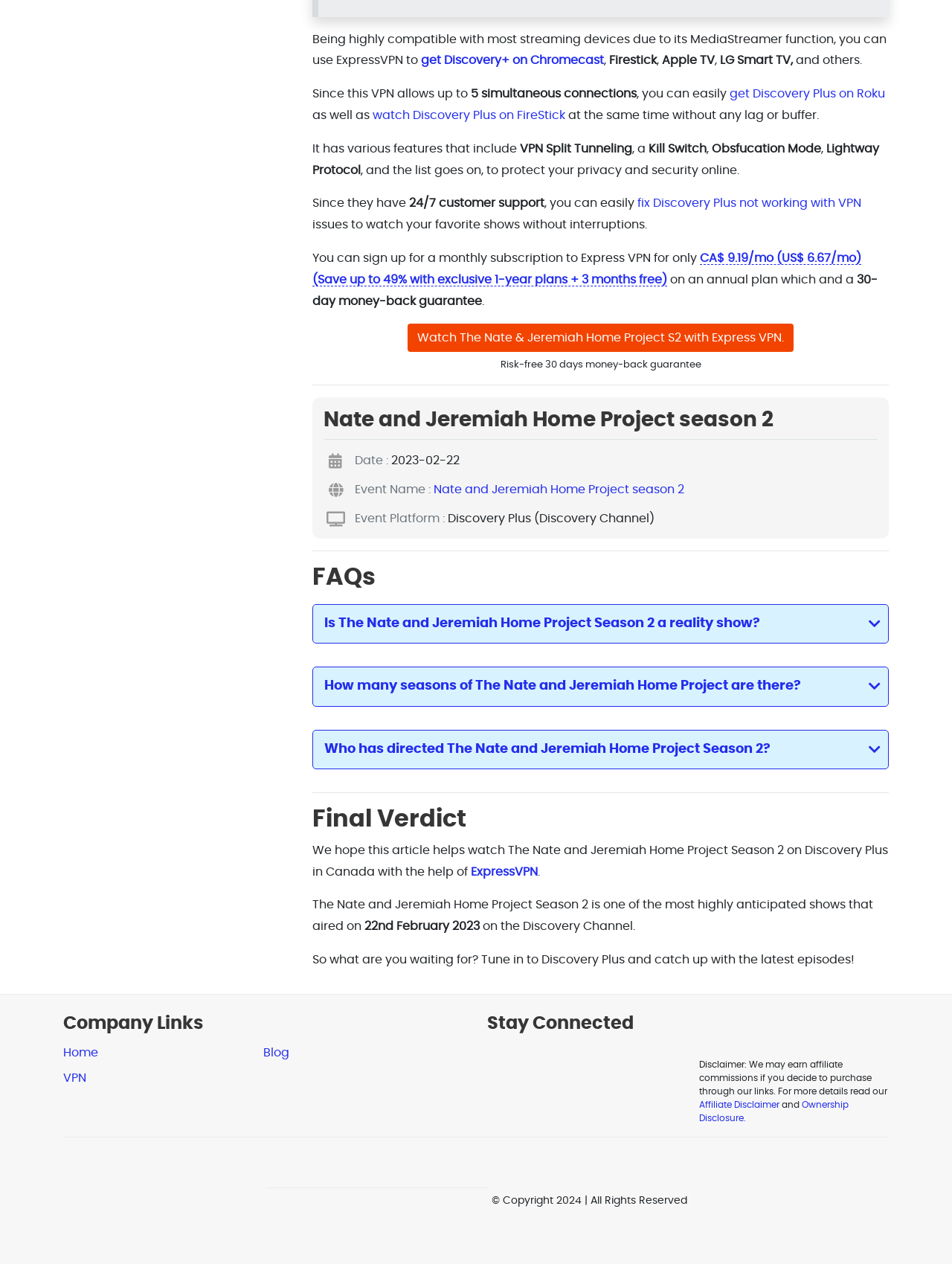Locate the bounding box coordinates of the clickable area needed to fulfill the instruction: "Read more about breastfeeding".

None